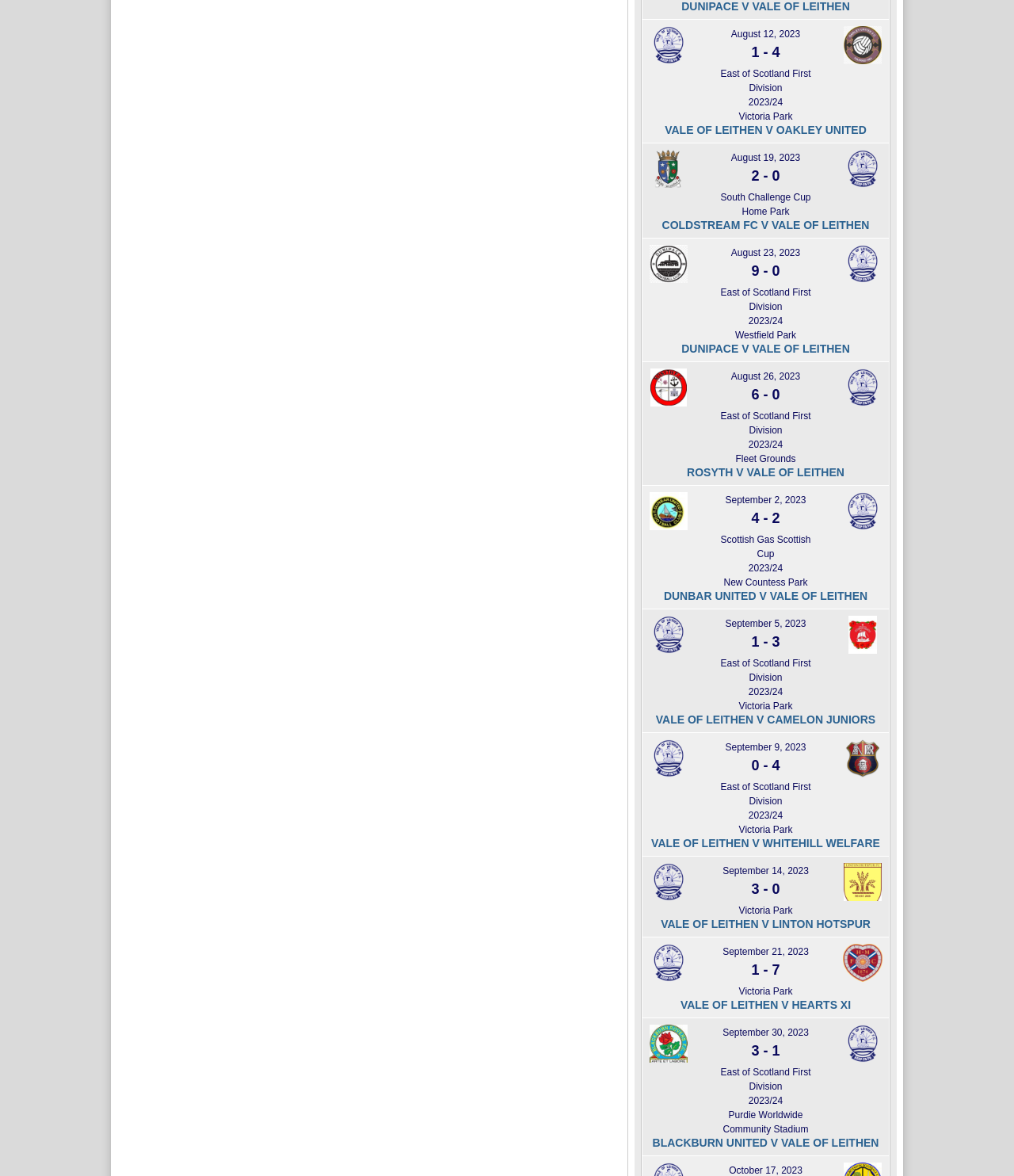Using the information in the image, could you please answer the following question in detail:
What is the score of the match between Dunipace FC and Vale of Leithen on August 23, 2023?

I found the answer by looking at the gridcell element with the text 'Dunipace FC Vale of Leithen August 23, 2023 9 - 0 East of Scotland First Division 2023/24 Westfield Park DUNIPACE V VALE OF LEITHEN'. The score of the match is mentioned as 9 - 0.